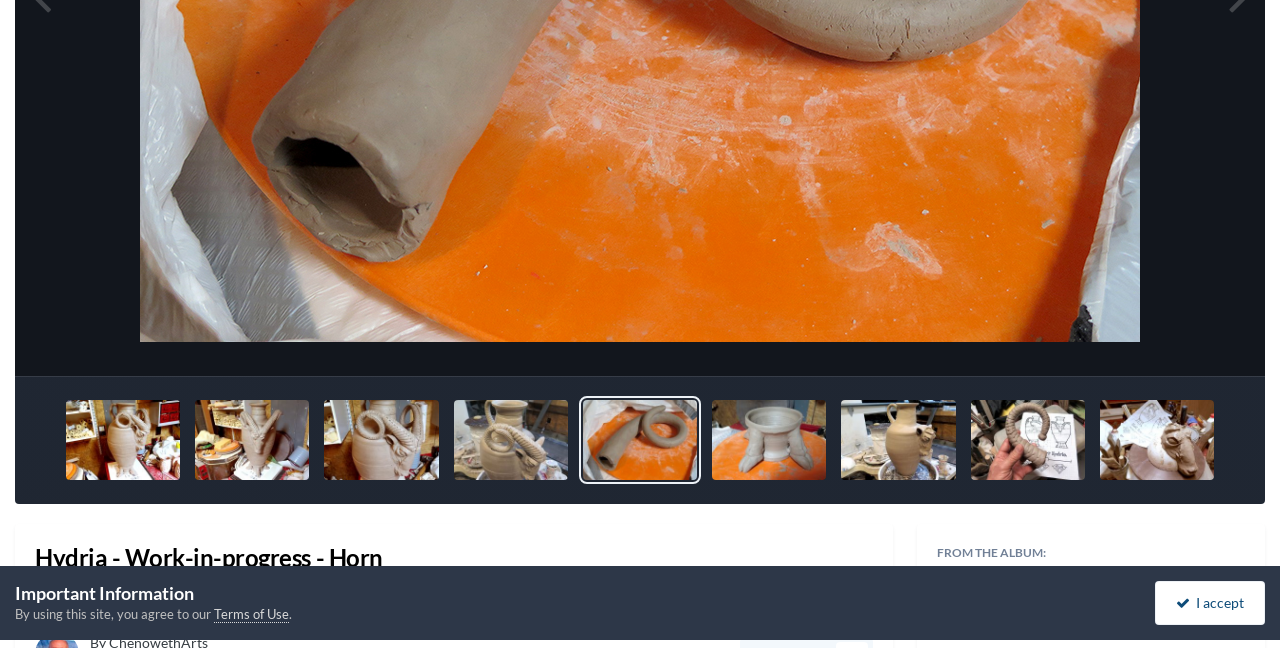Bounding box coordinates are specified in the format (top-left x, top-left y, bottom-right x, bottom-right y). All values are floating point numbers bounded between 0 and 1. Please provide the bounding box coordinate of the region this sentence describes: hydria

[0.027, 0.897, 0.07, 0.928]